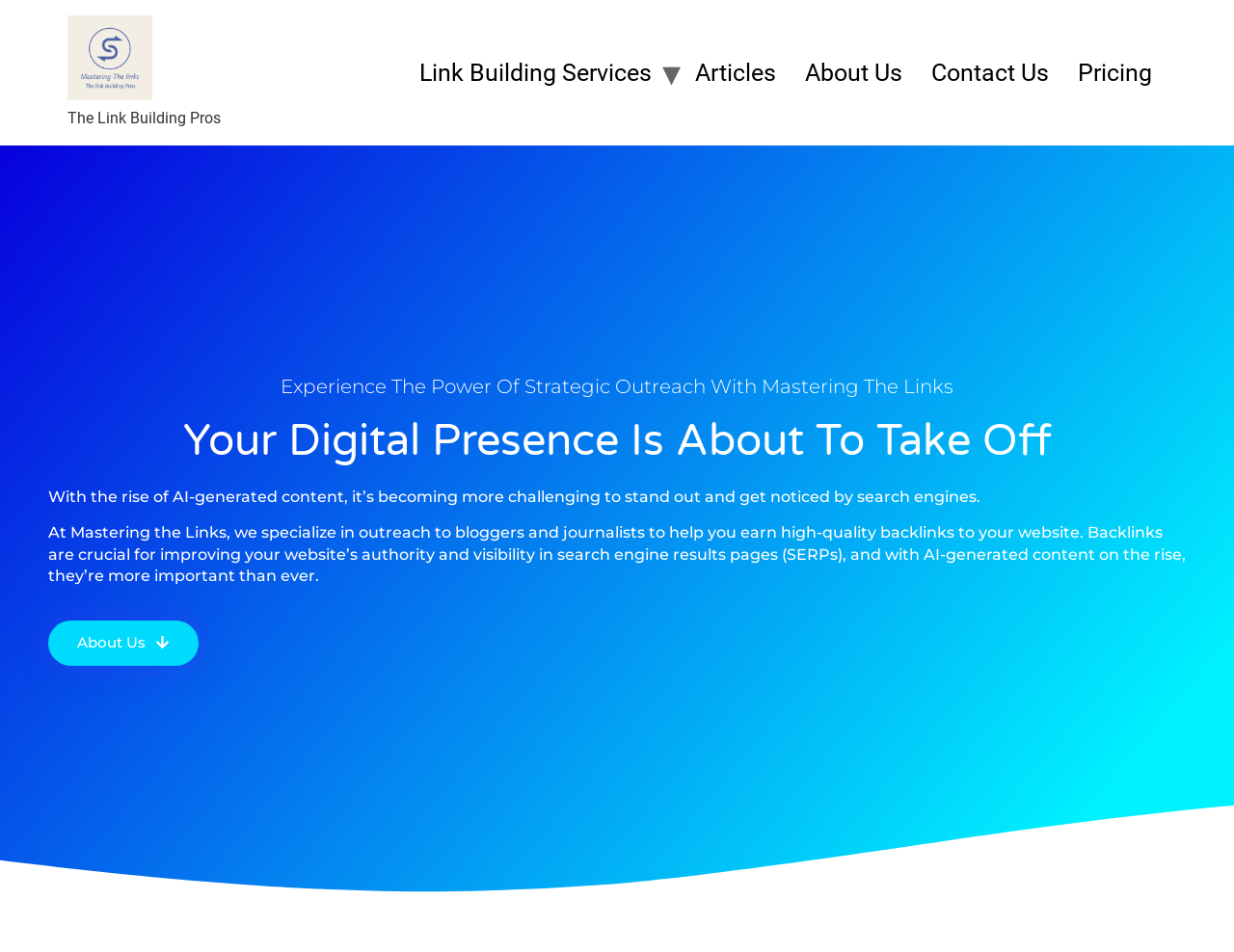Please determine the heading text of this webpage.

Your Digital Presence Is About To Take Off